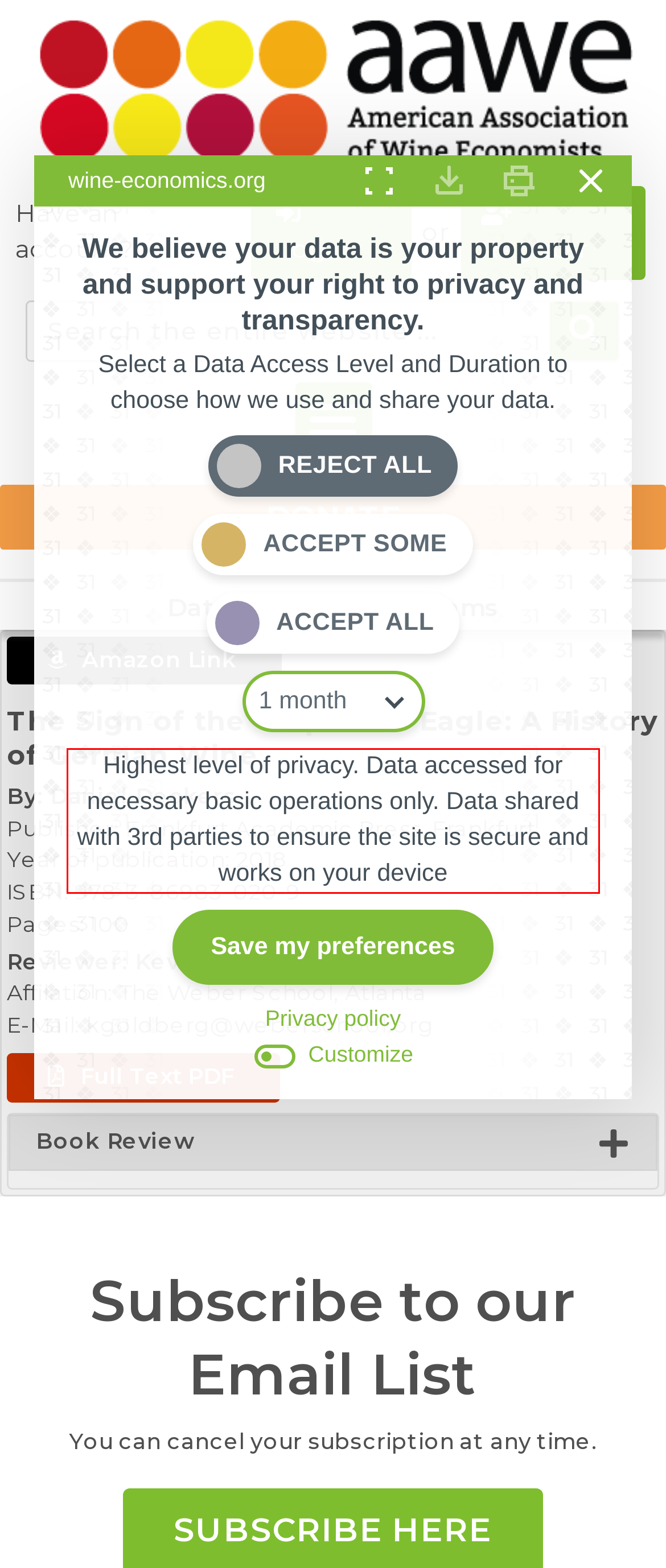You have a screenshot of a webpage, and there is a red bounding box around a UI element. Utilize OCR to extract the text within this red bounding box.

Highest level of privacy. Data accessed for necessary basic operations only. Data shared with 3rd parties to ensure the site is secure and works on your device